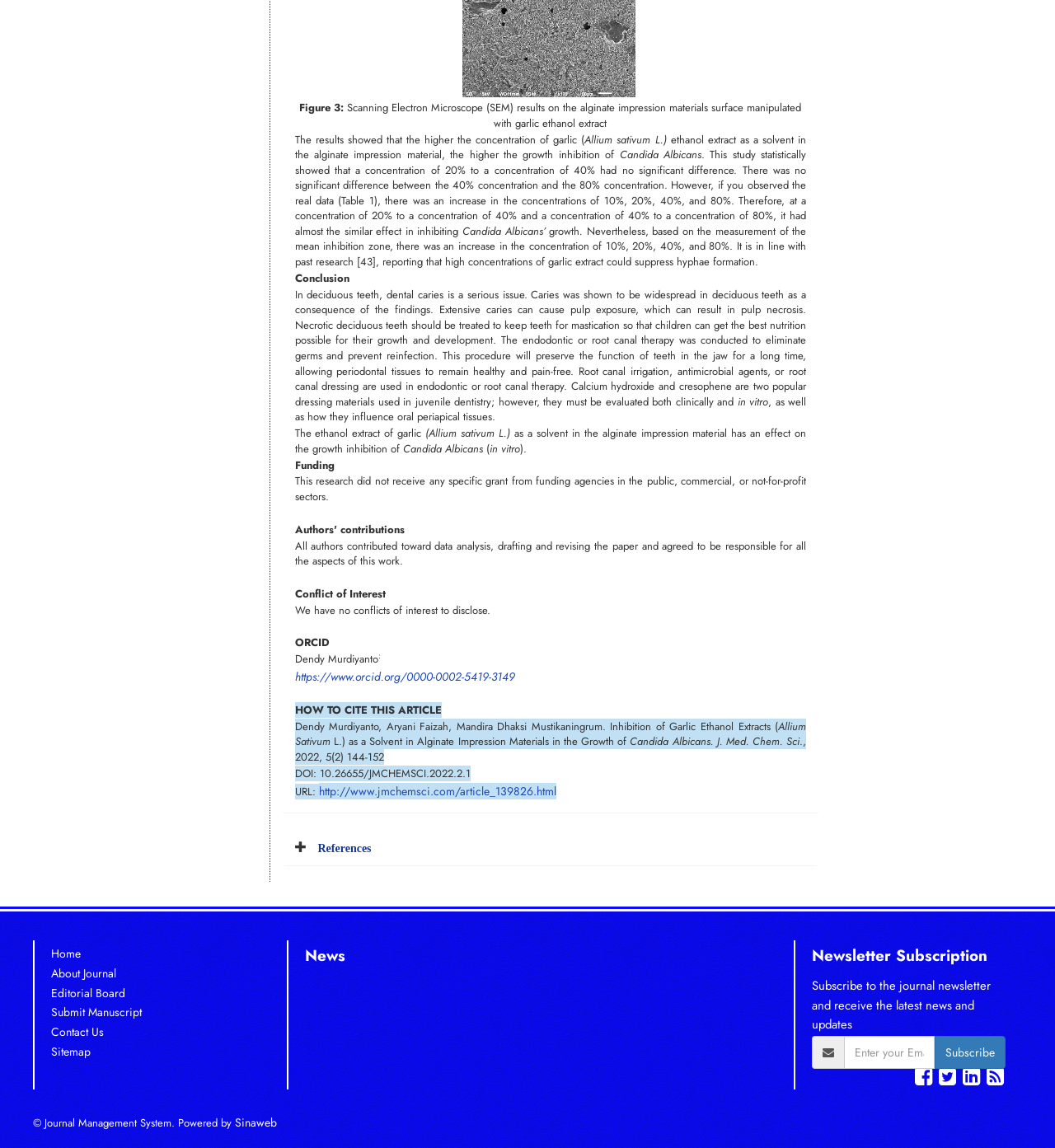Using the element description: "Home", determine the bounding box coordinates for the specified UI element. The coordinates should be four float numbers between 0 and 1, [left, top, right, bottom].

[0.048, 0.824, 0.077, 0.838]